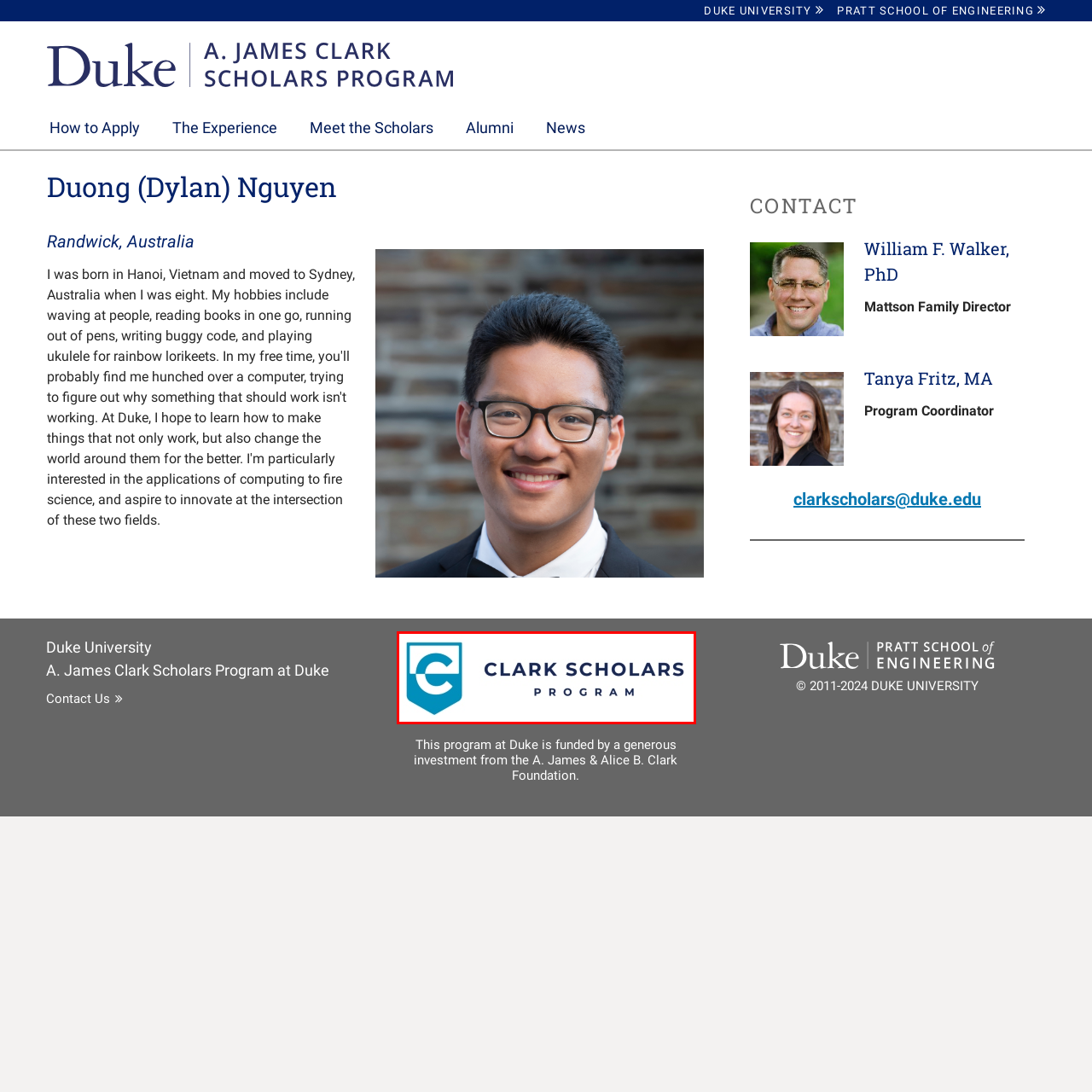What is the name of the foundation supporting the program?
Analyze the content within the red bounding box and offer a detailed answer to the question.

The design of the logo reflects the program's prestigious nature and its support from the A. James & Alice B. Clark Foundation, which is dedicated to investing in the future of promising scholars.